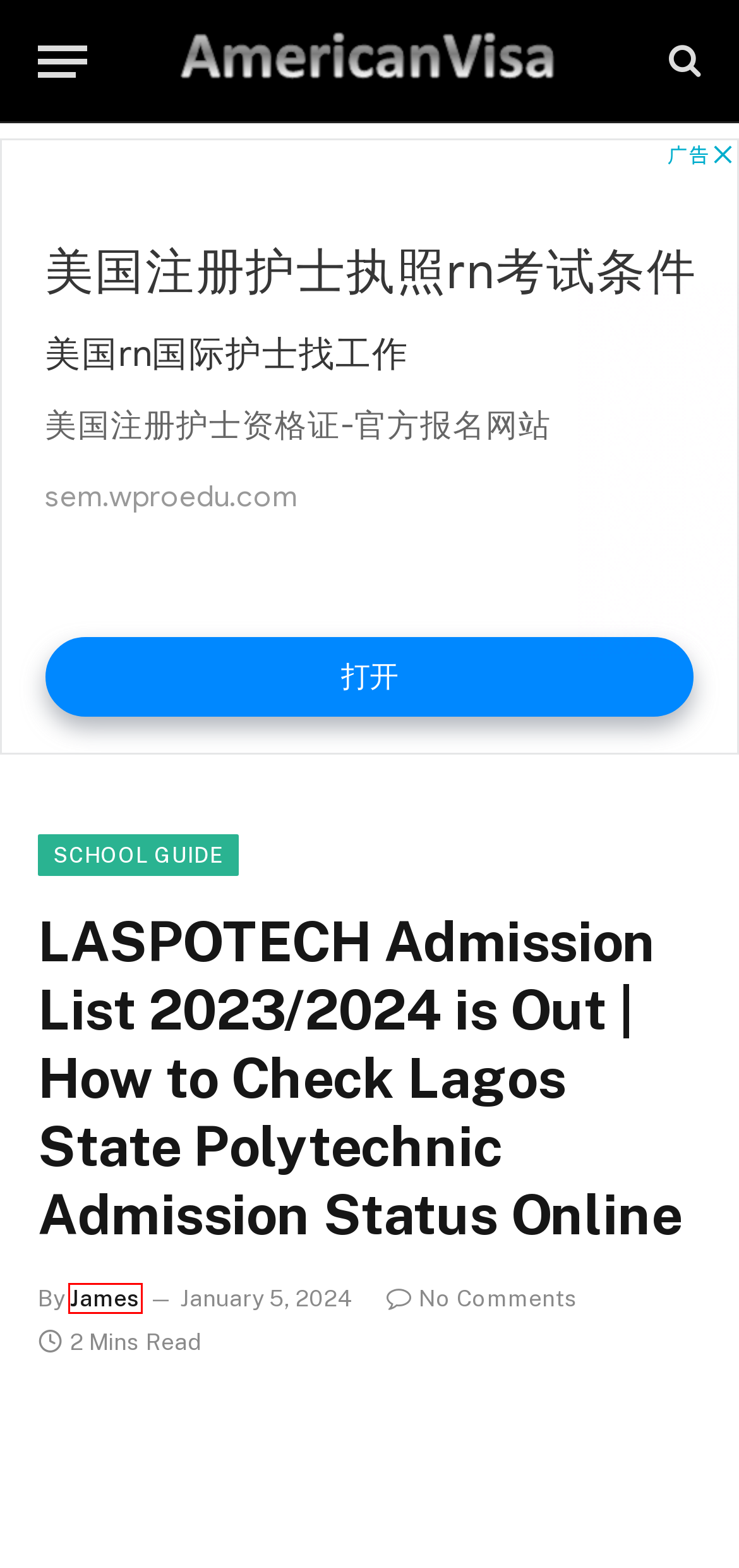You are provided with a screenshot of a webpage highlighting a UI element with a red bounding box. Choose the most suitable webpage description that matches the new page after clicking the element in the bounding box. Here are the candidates:
A. Federal University Oye-Ekiti (FUOYE) School Fees Schedule for 2024/2025 - American Visa
B. Requirements To Study History And International Studies In UNIUYO - American Visa
C. AAU Post UTME Form 2024/2025 Ambrose Alli University (AAU) Ekpoma|DE Screening - American Visa
D. School Guide Archives - American Visa
E. University of Jos (UNIJOS) Post UTME 2024/2025 Direct Entry Screening Form - American Visa
F. ABSU Post UTME / DE Screening Form 2024/2025 Abia State University - American Visa
G. American Visa - Migrate To USA | USA Visa Application
H. James, Author at American Visa

H